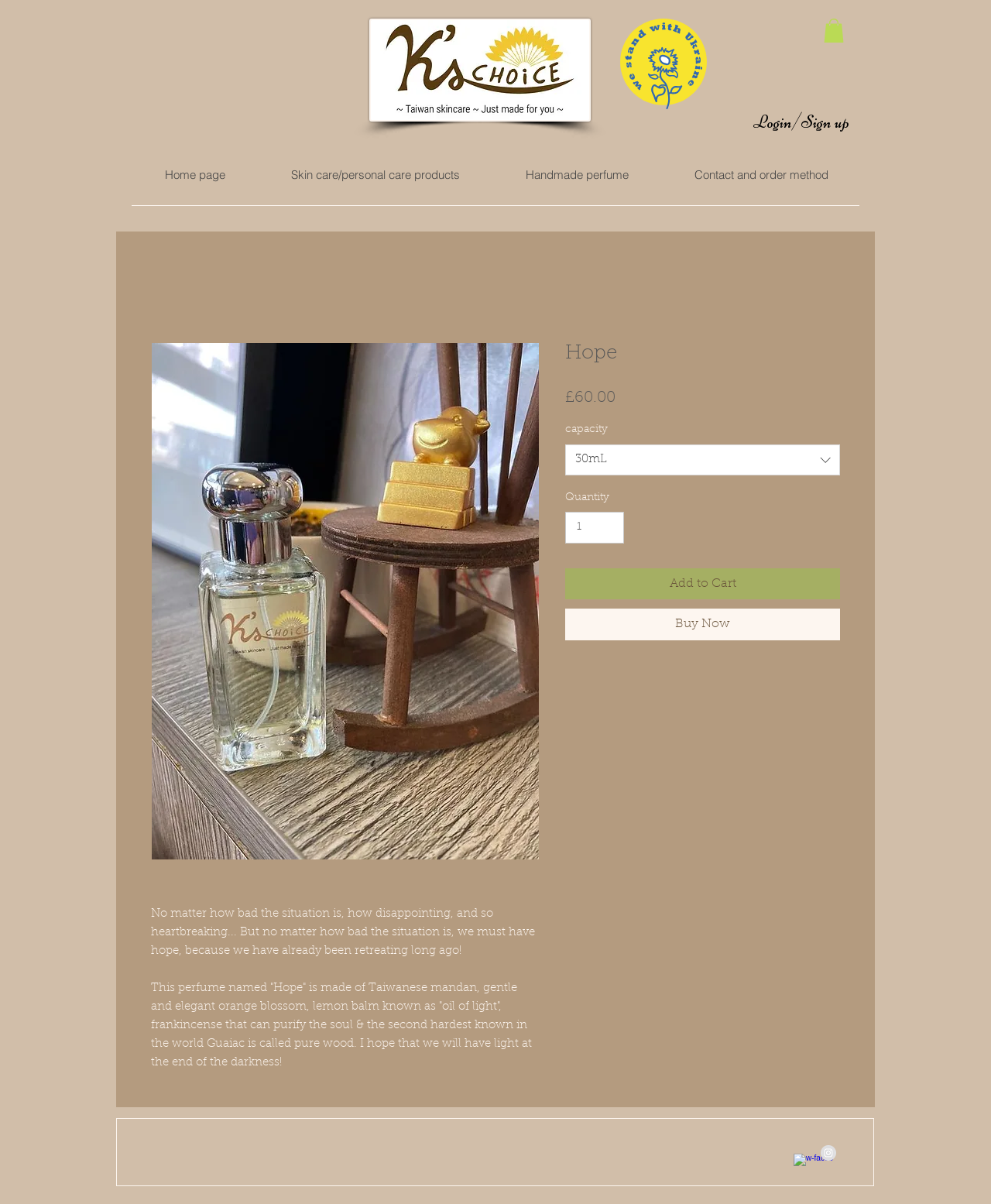What is the function of the button?
Use the screenshot to answer the question with a single word or phrase.

Add to Cart